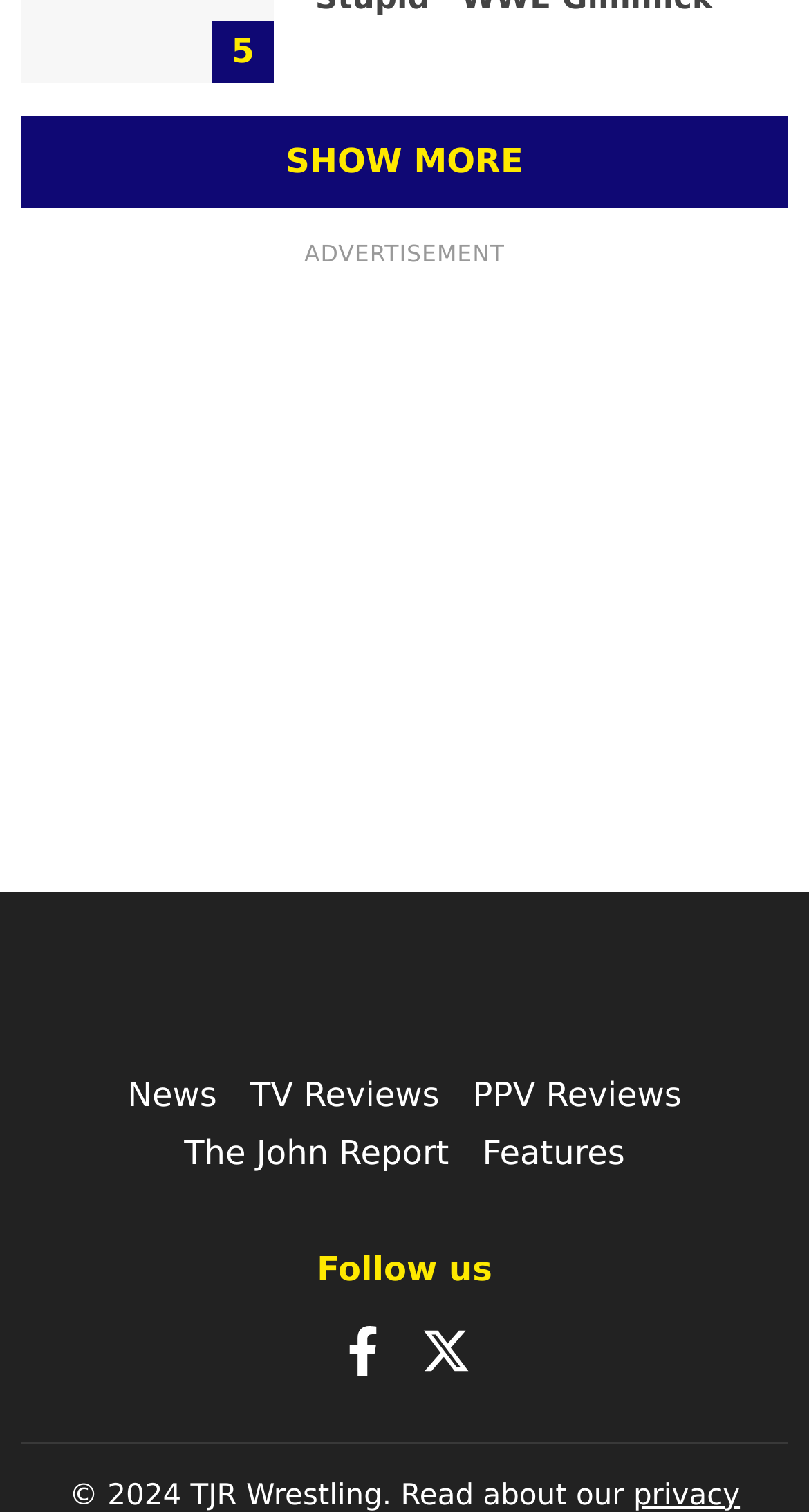Find the bounding box coordinates of the element you need to click on to perform this action: 'Visit 'The John Report''. The coordinates should be represented by four float values between 0 and 1, in the format [left, top, right, bottom].

[0.227, 0.749, 0.555, 0.775]